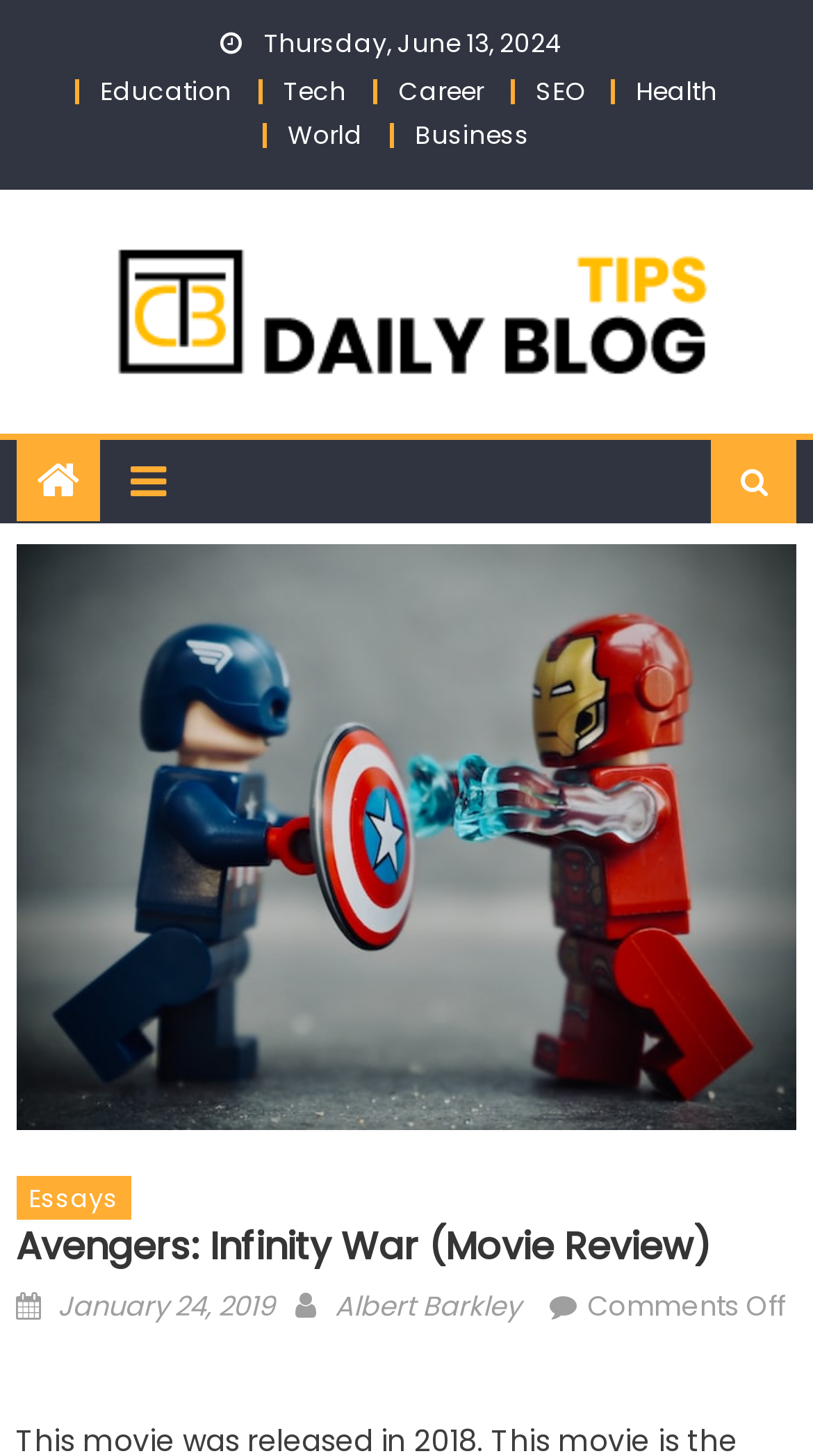What is the name of the author of the blog post?
Examine the image and provide an in-depth answer to the question.

I found the name of the author by looking at the text 'Author' followed by a link with the name 'Albert Barkley'.